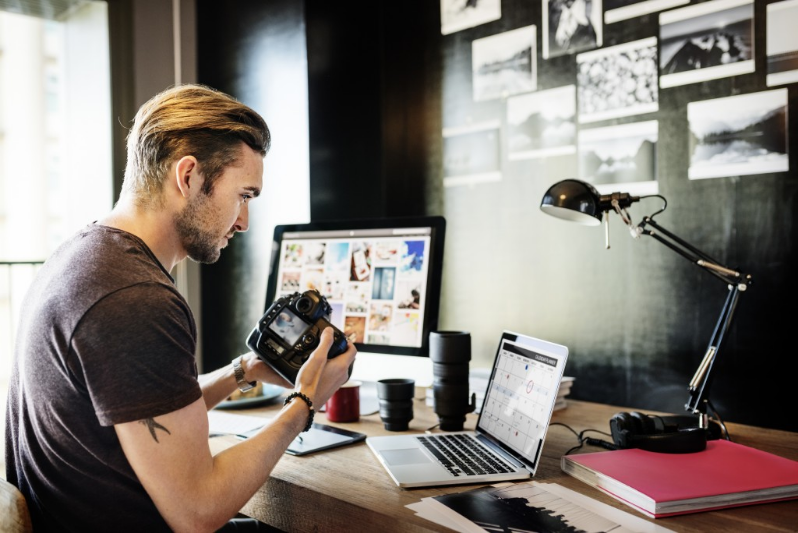Give a thorough explanation of the elements present in the image.

In an inspiring workspace, a male photographer is absorbed in his craft, examining images on his camera and working diligently on his laptop. The setting features a sleek wooden desk adorned with various photography equipment, including a camera and multiple lenses. Behind him, a large monitor displays an array of photographs, showcasing his creative works. The wall is decorated with an assortment of framed images, adding a personal touch to the space. The artist's focused expression and the organized yet vibrant atmosphere reflect the importance of a professional background in interior design, emphasizing how such environments enhance the aesthetic appeal and functionality for creative projects. This image illustrates the relationship between interior design and photography, highlighting the essential role of a well-designed workspace in promoting creativity and professionalism.